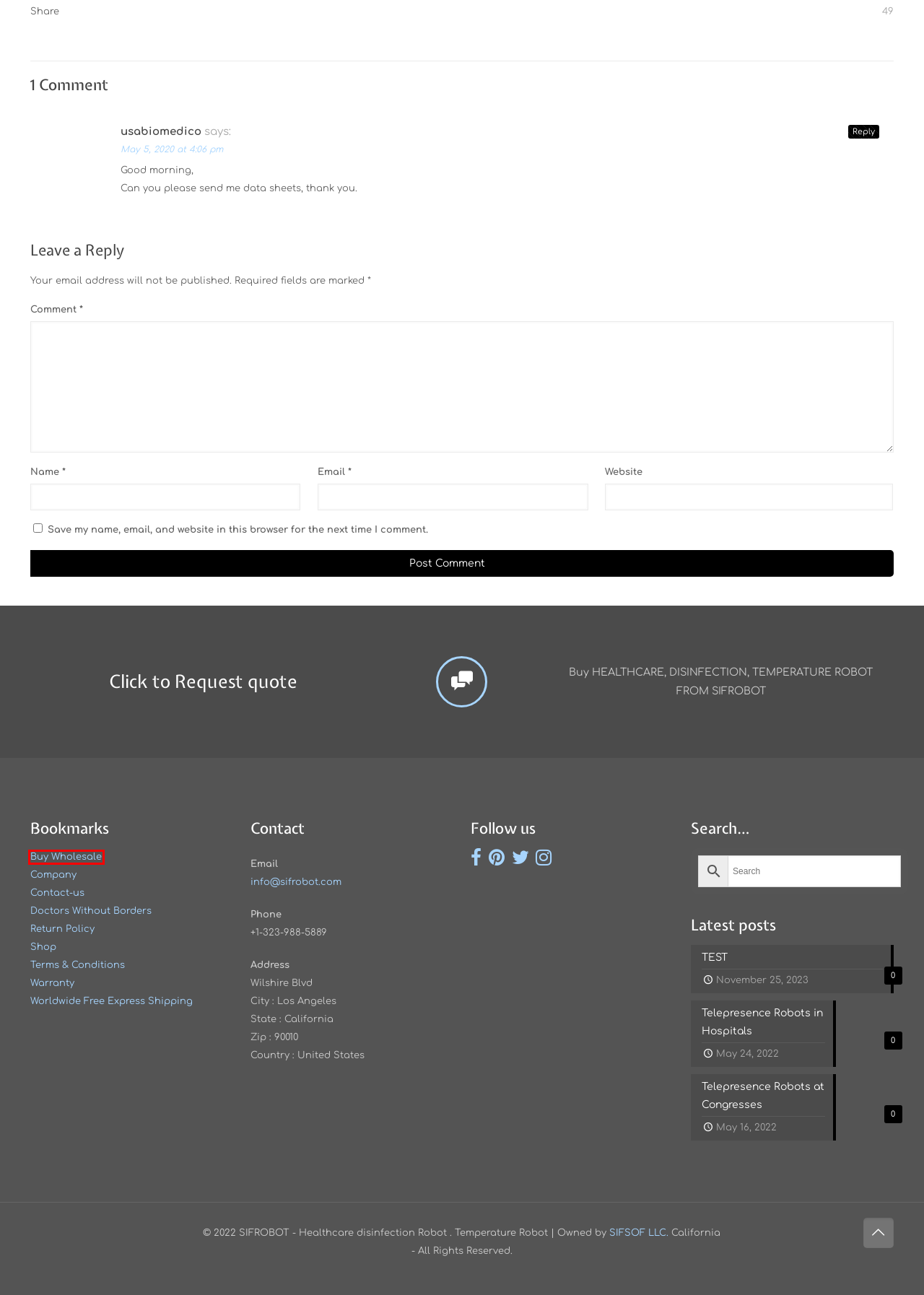Given a screenshot of a webpage with a red bounding box highlighting a UI element, determine which webpage description best matches the new webpage that appears after clicking the highlighted element. Here are the candidates:
A. Free Shipping - SIFROBOT - by SIFSOF, California
B. Wireless Ultrasound Scanners | Vein Finder | Healthcare Robot - SIFSOF
C. Company - SIFROBOT - by SIFSOF, California
D. Wholesale - SIFROBOT - by SIFSOF, California
E. Eco Consciousness - SIFROBOT - by SIFSOF, California
F. TEST - SIFROBOT - by SIFSOF, California
G. Shop - SIFROBOT - by SIFSOF, California
H. Warranty - SIFROBOT - by SIFSOF, California

D